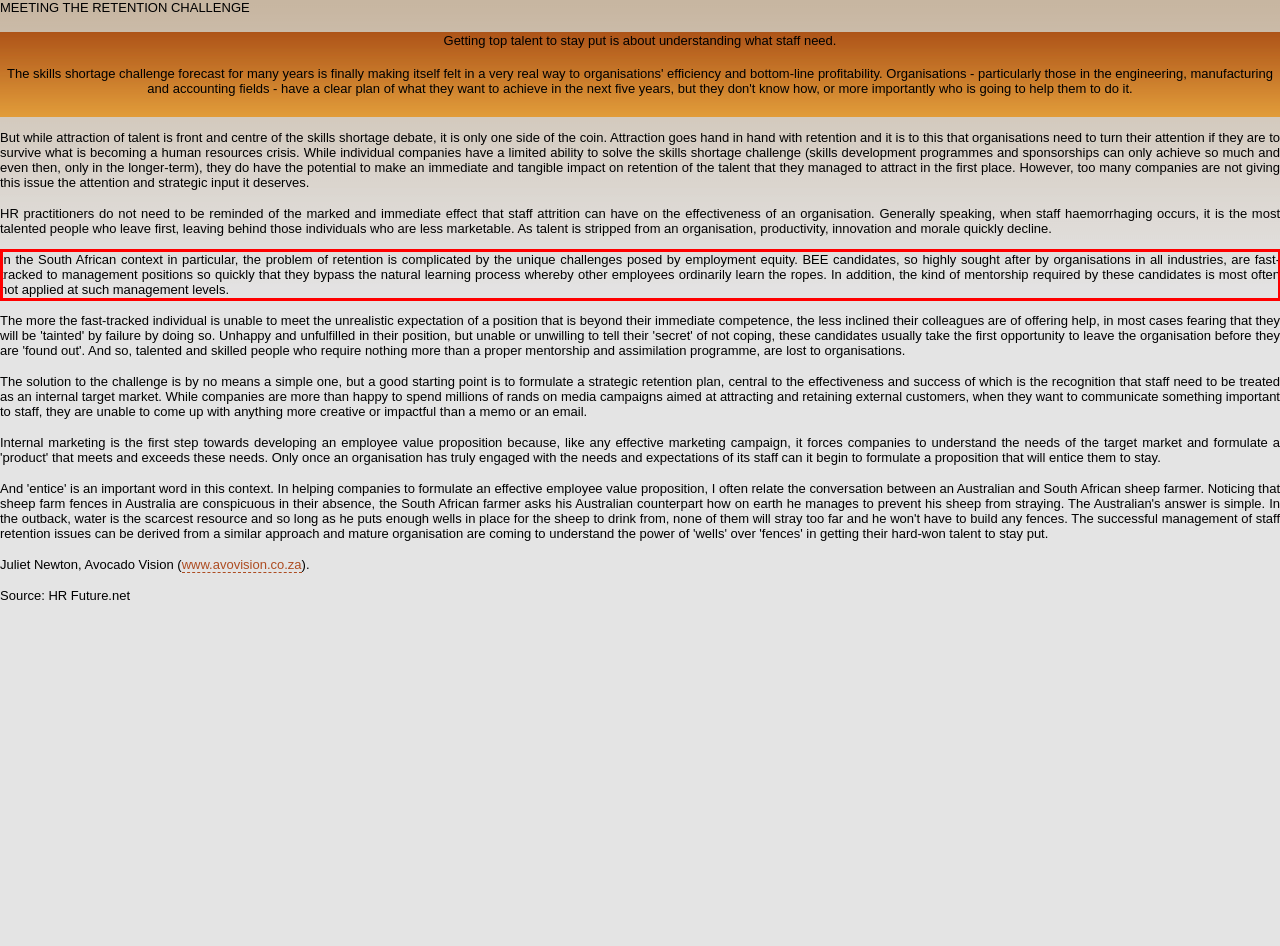Identify and extract the text within the red rectangle in the screenshot of the webpage.

In the South African context in particular, the problem of retention is complicated by the unique challenges posed by employment equity. BEE candidates, so highly sought after by organisations in all industries, are fast-tracked to management positions so quickly that they bypass the natural learning process whereby other employees ordinarily learn the ropes. In addition, the kind of mentorship required by these candidates is most often not applied at such management levels.